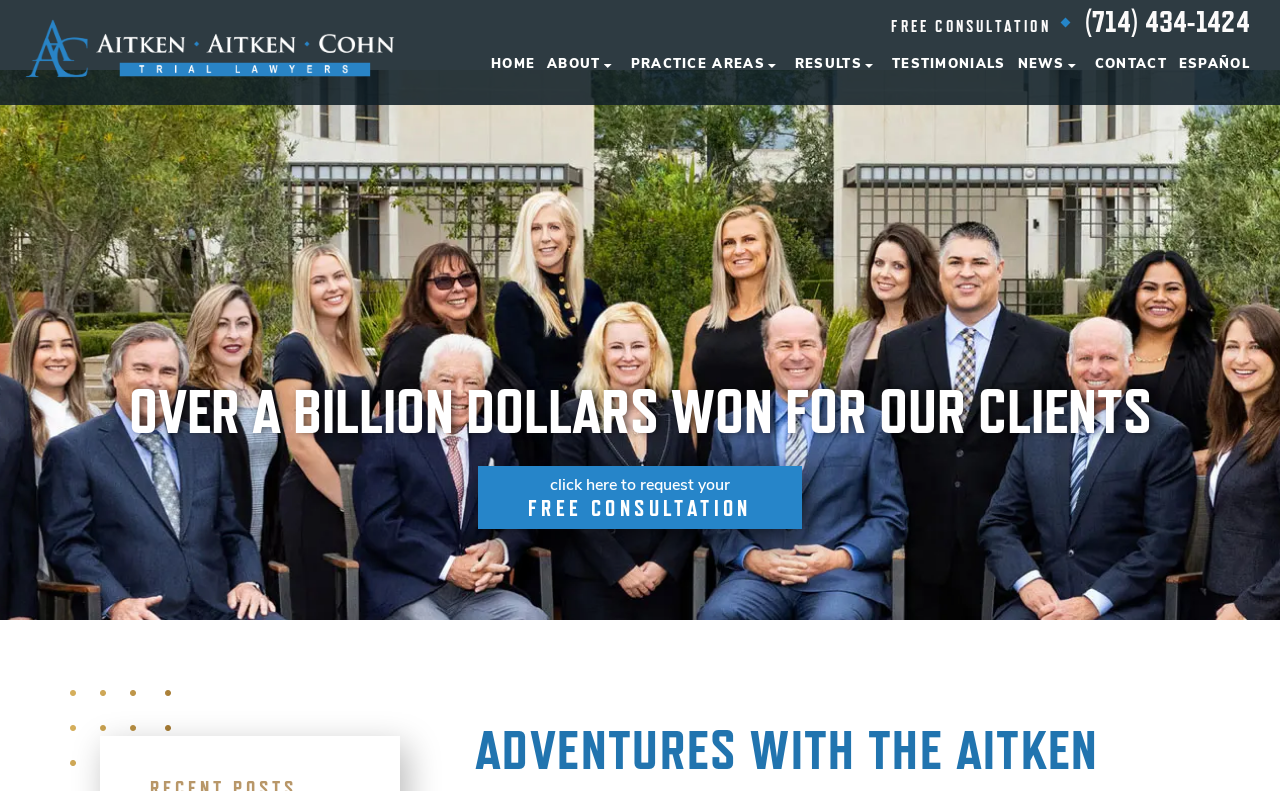Please respond in a single word or phrase: 
How many locations are served by the law firm?

14